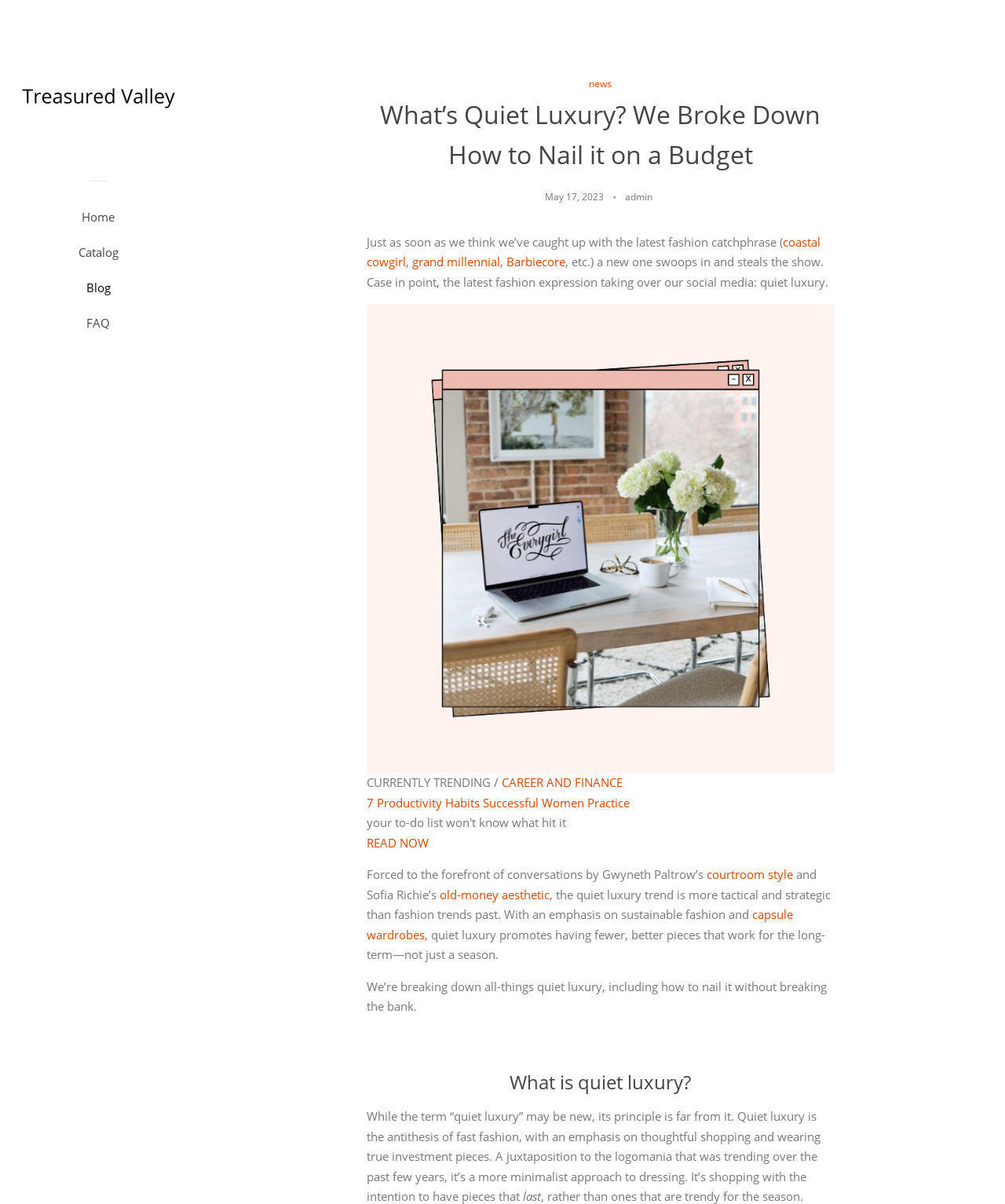Identify the bounding box coordinates of the HTML element based on this description: "Blog".

[0.035, 0.229, 0.16, 0.258]